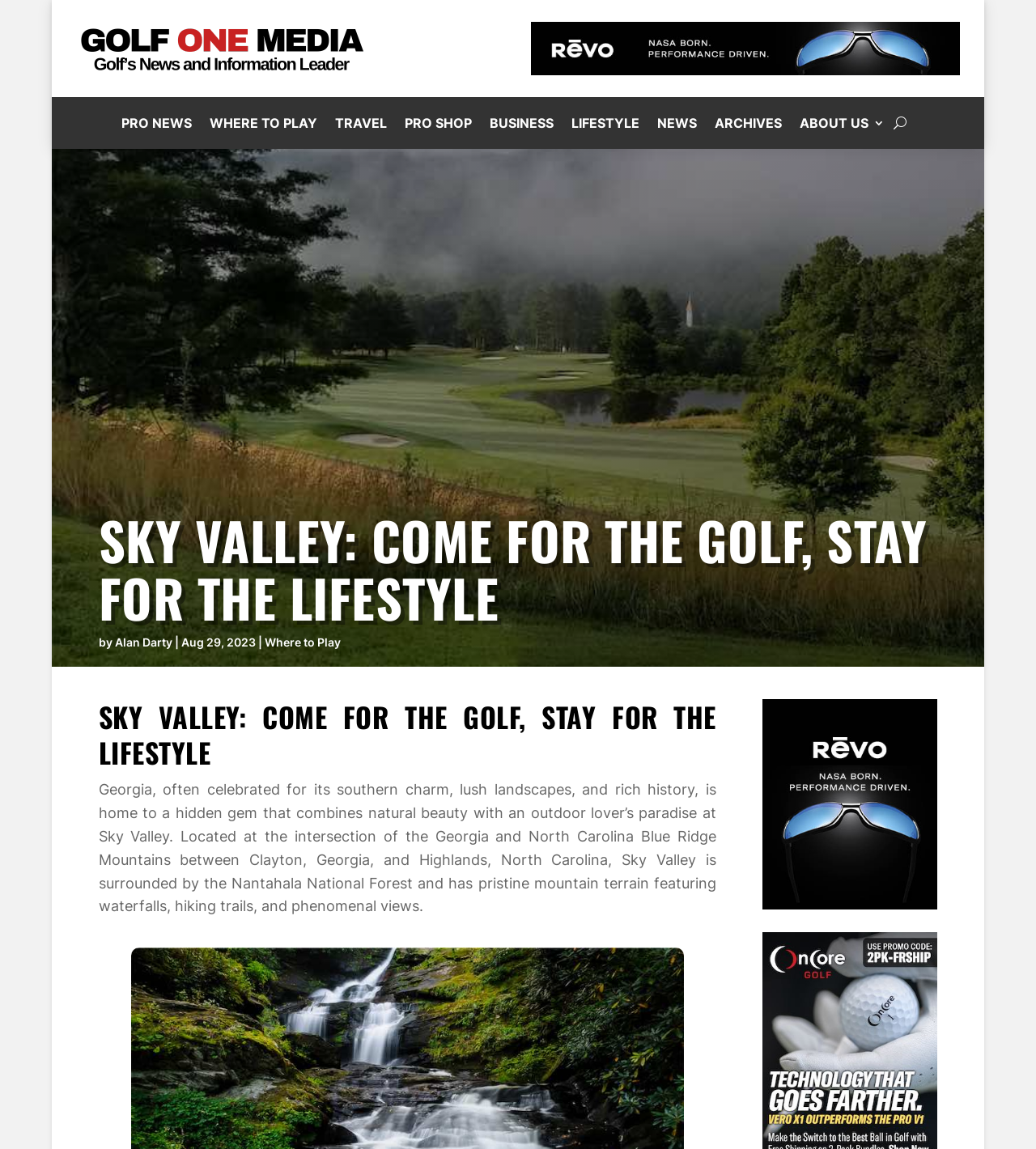Identify the bounding box coordinates of the area that should be clicked in order to complete the given instruction: "Read the article by Alan Darty". The bounding box coordinates should be four float numbers between 0 and 1, i.e., [left, top, right, bottom].

[0.111, 0.553, 0.166, 0.565]